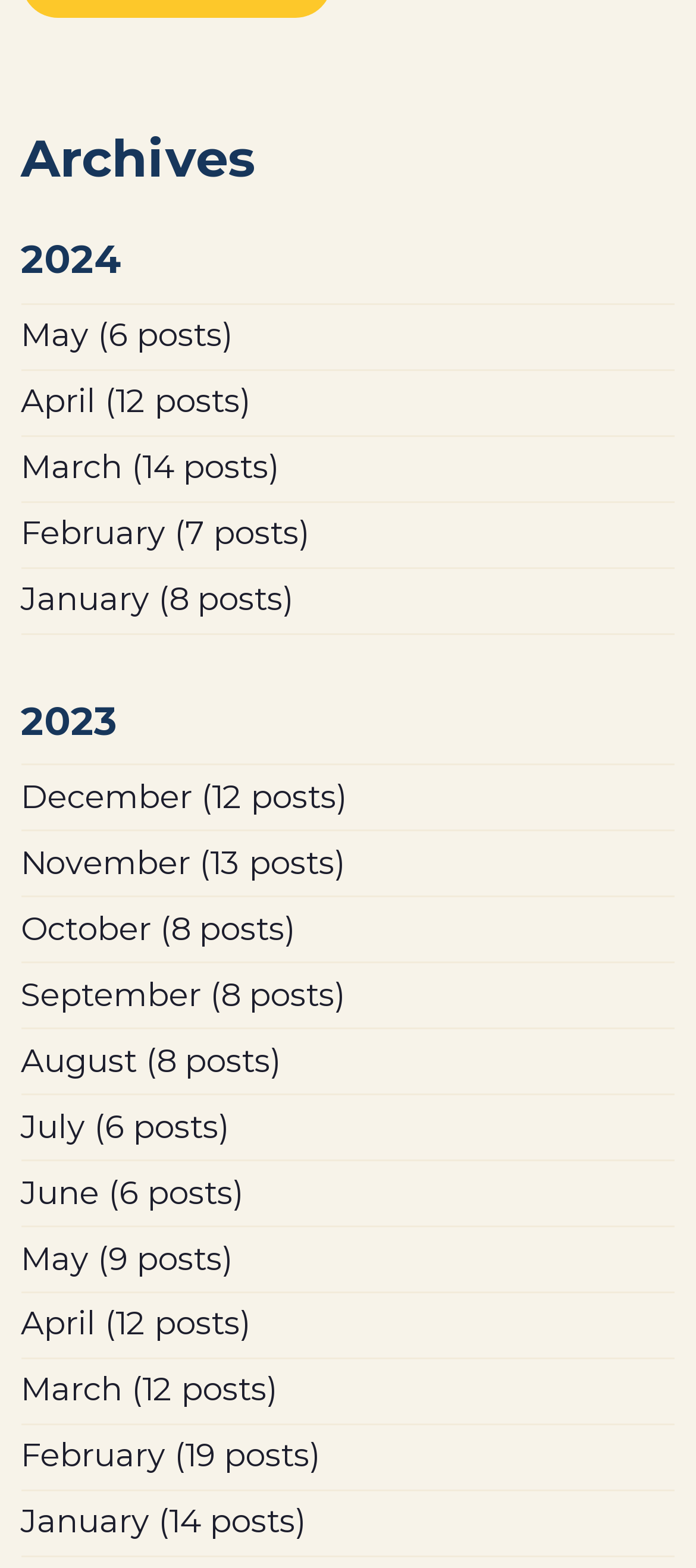Determine the bounding box coordinates of the section to be clicked to follow the instruction: "View January 2023 archives". The coordinates should be given as four float numbers between 0 and 1, formatted as [left, top, right, bottom].

[0.03, 0.951, 0.97, 0.992]